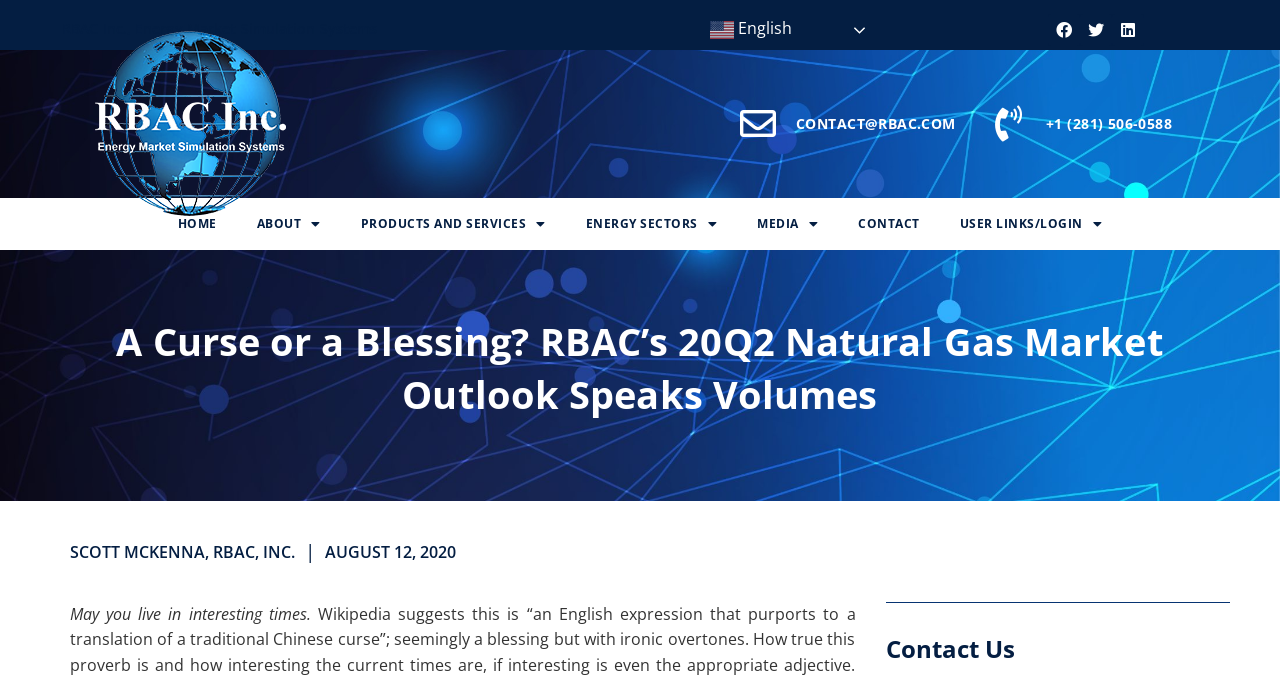Please give the bounding box coordinates of the area that should be clicked to fulfill the following instruction: "View company information". The coordinates should be in the format of four float numbers from 0 to 1, i.e., [left, top, right, bottom].

[0.048, 0.025, 0.679, 0.06]